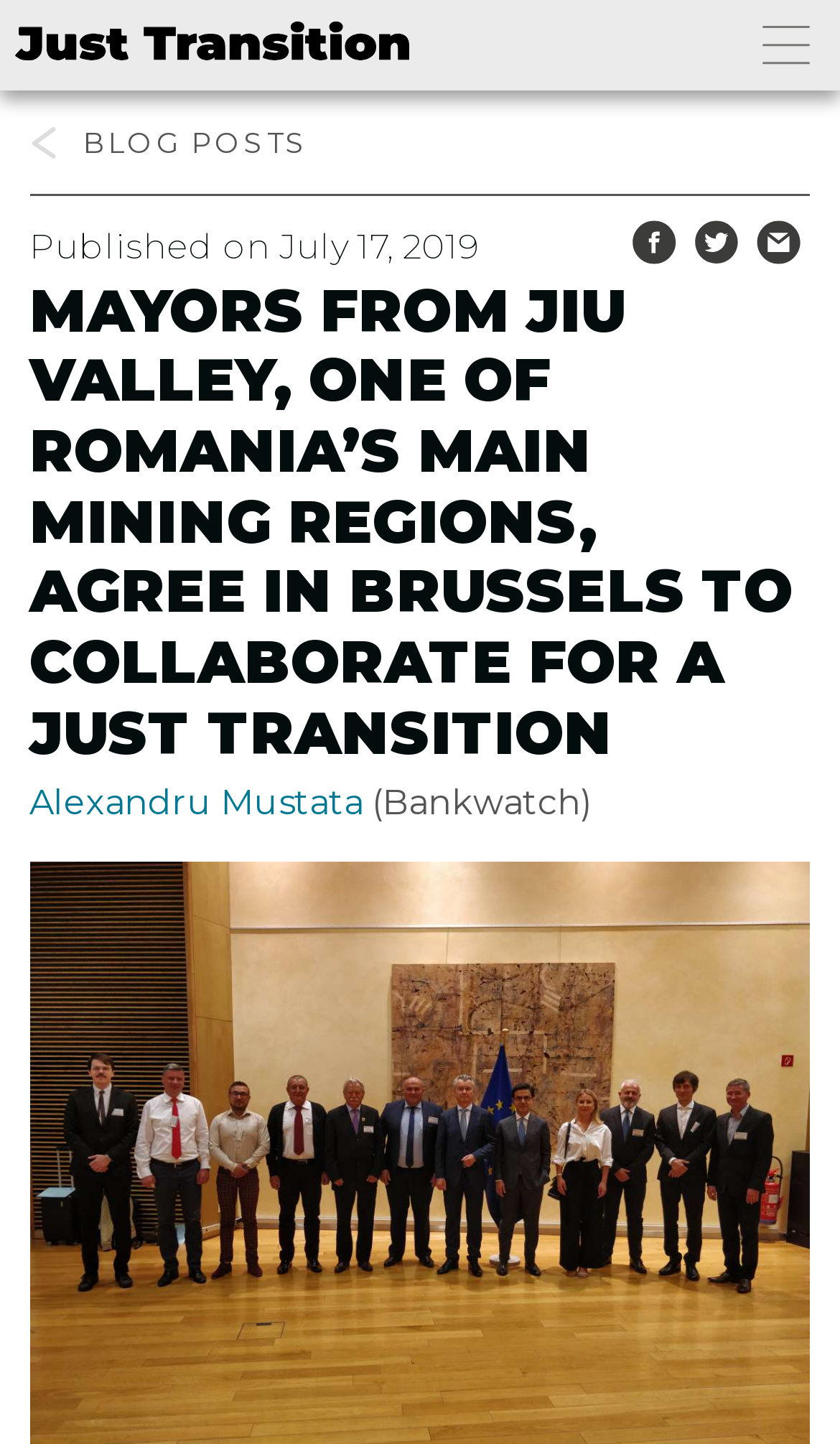Provide your answer to the question using just one word or phrase: When was the blog post published?

July 17, 2019